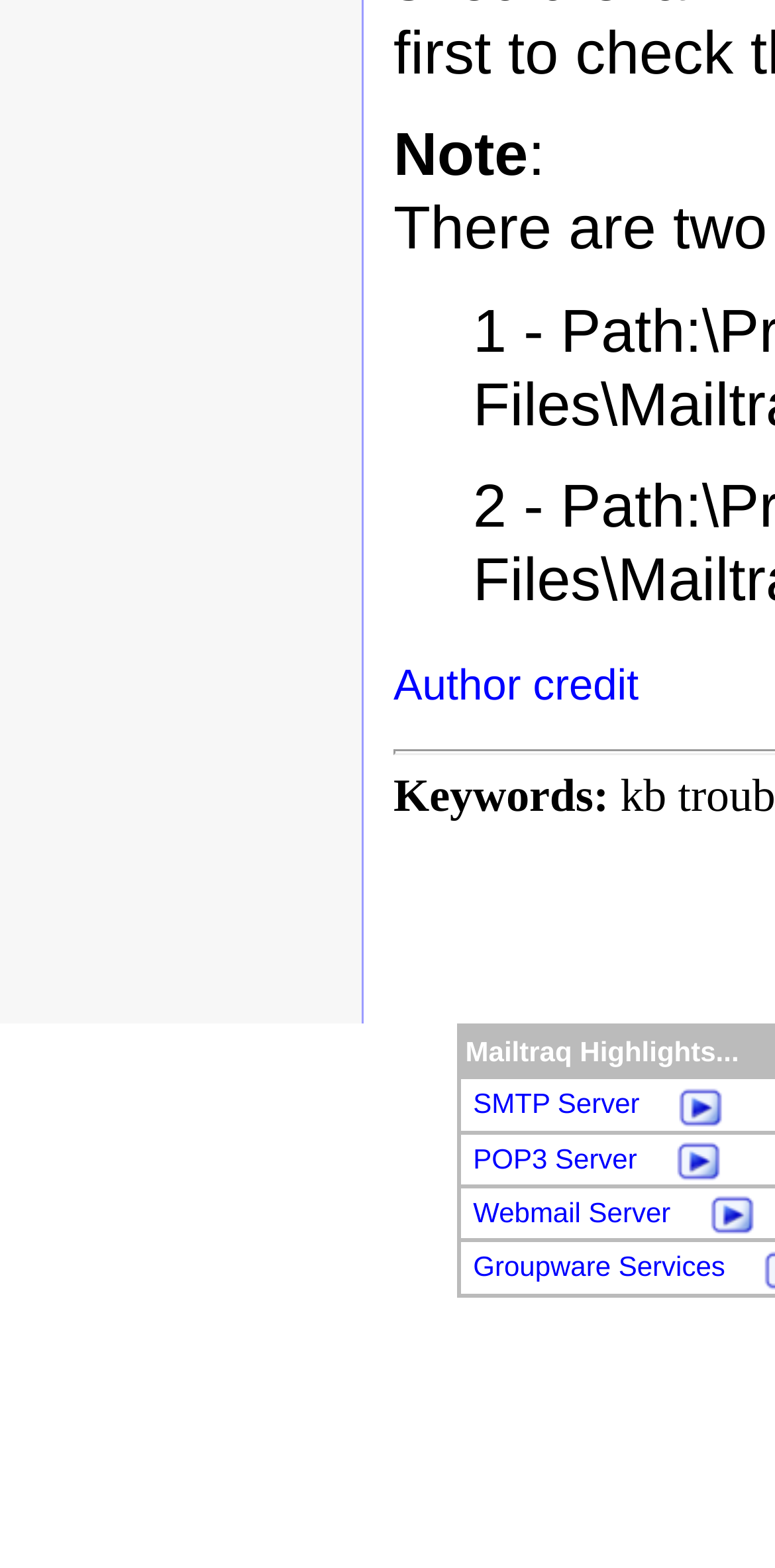Kindly provide the bounding box coordinates of the section you need to click on to fulfill the given instruction: "Explore Webmail Server".

[0.61, 0.763, 0.865, 0.783]